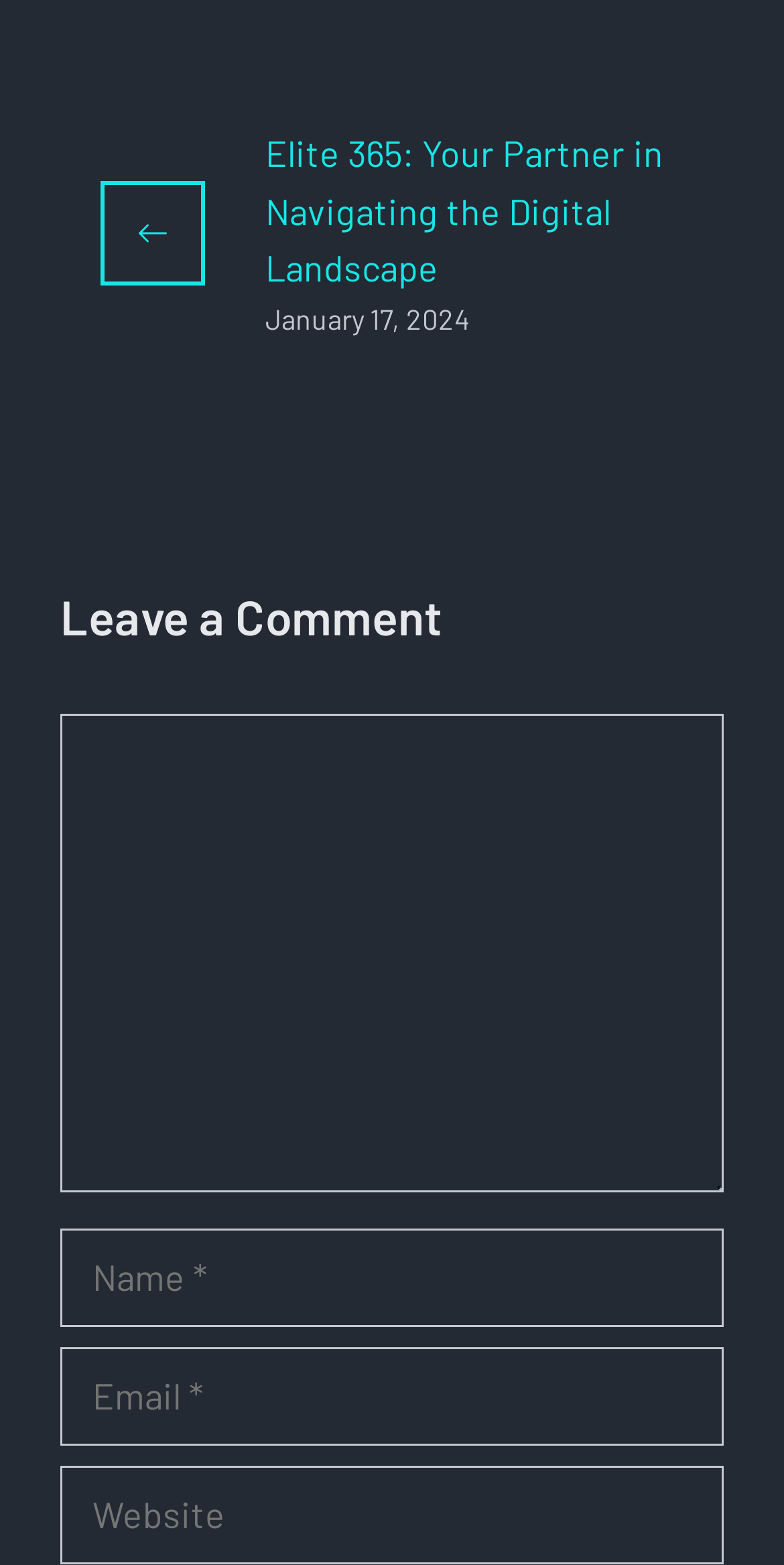How many textboxes are required in the comment section?
Provide a concise answer using a single word or phrase based on the image.

3